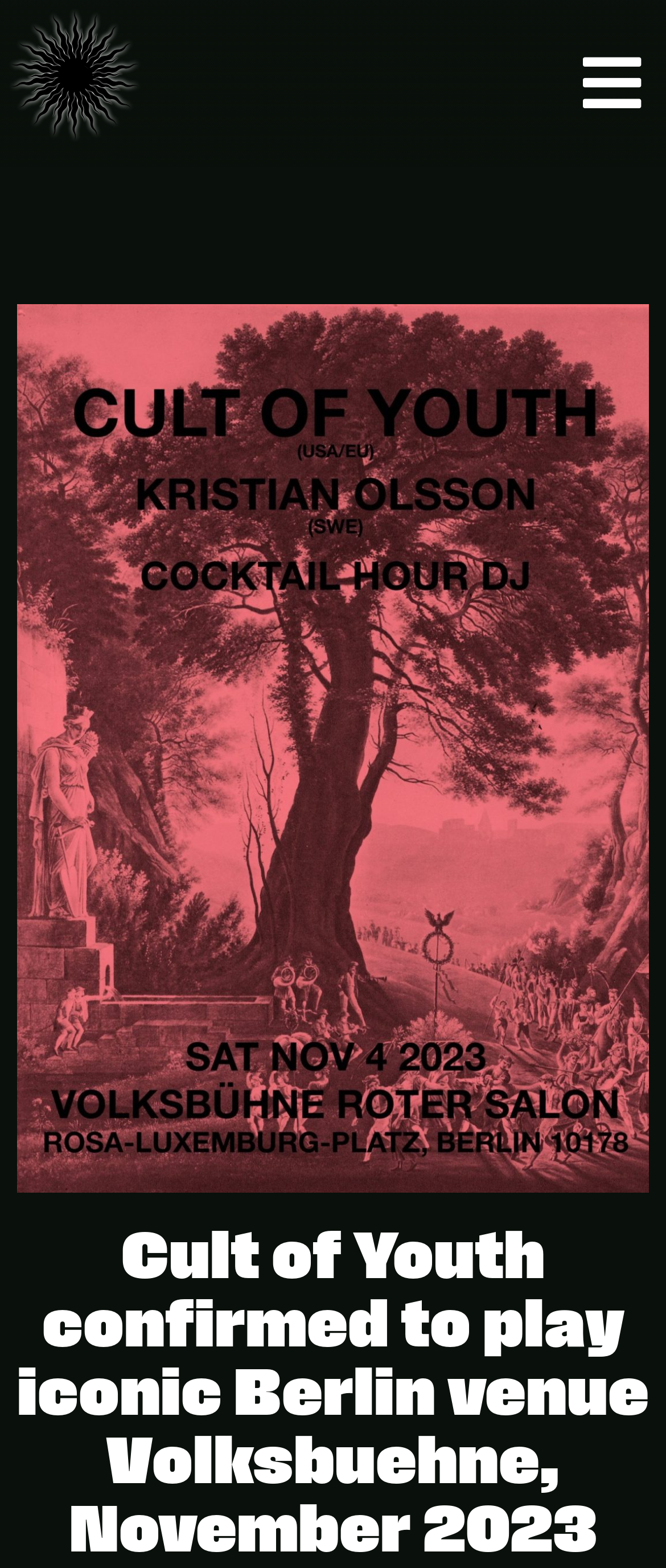What is the principal heading displayed on the webpage?

Cult of Youth confirmed to play iconic Berlin venue Volksbuehne, November 2023